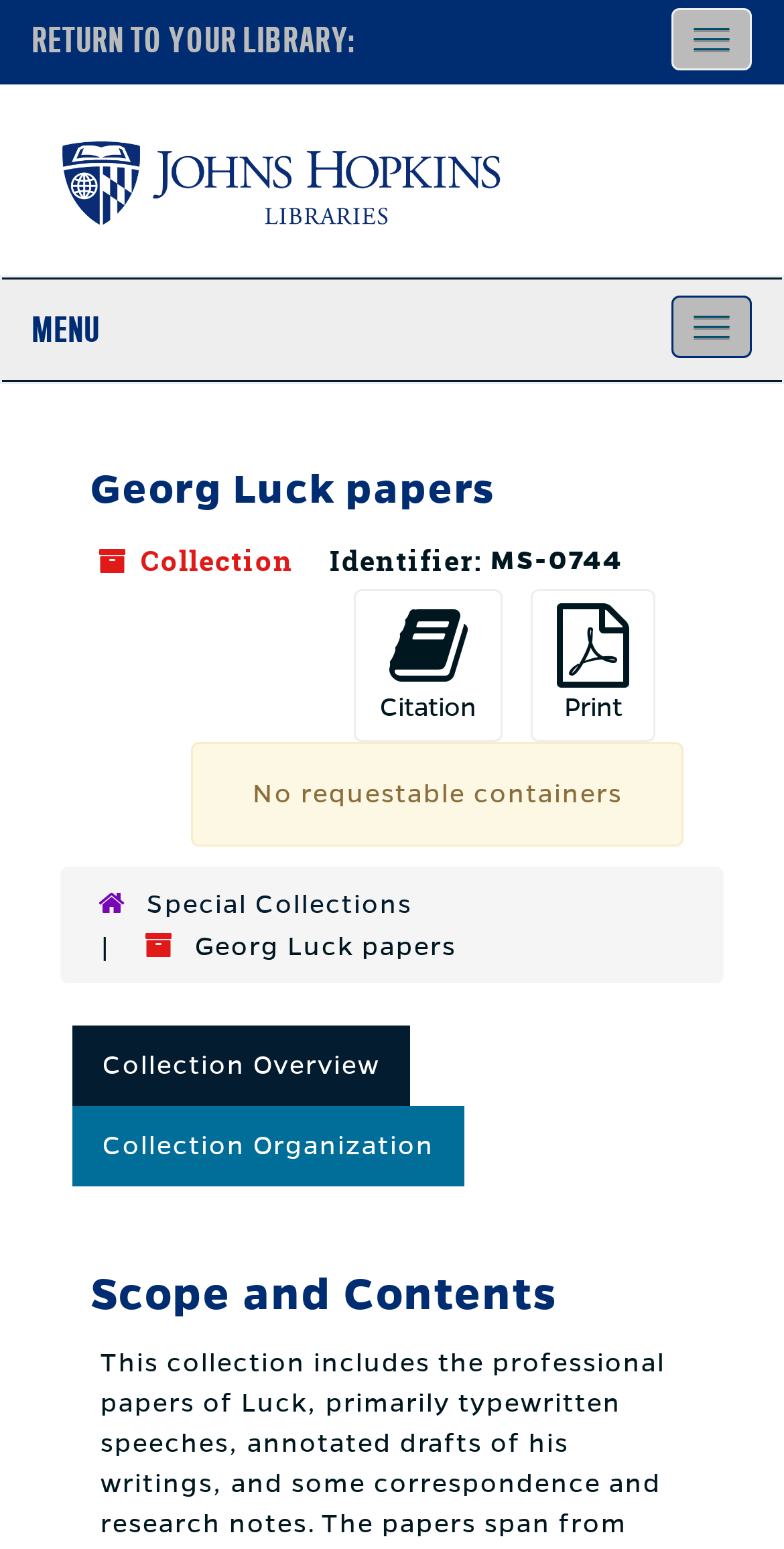Provide your answer in one word or a succinct phrase for the question: 
What is the scope of the collection?

Scope and Contents